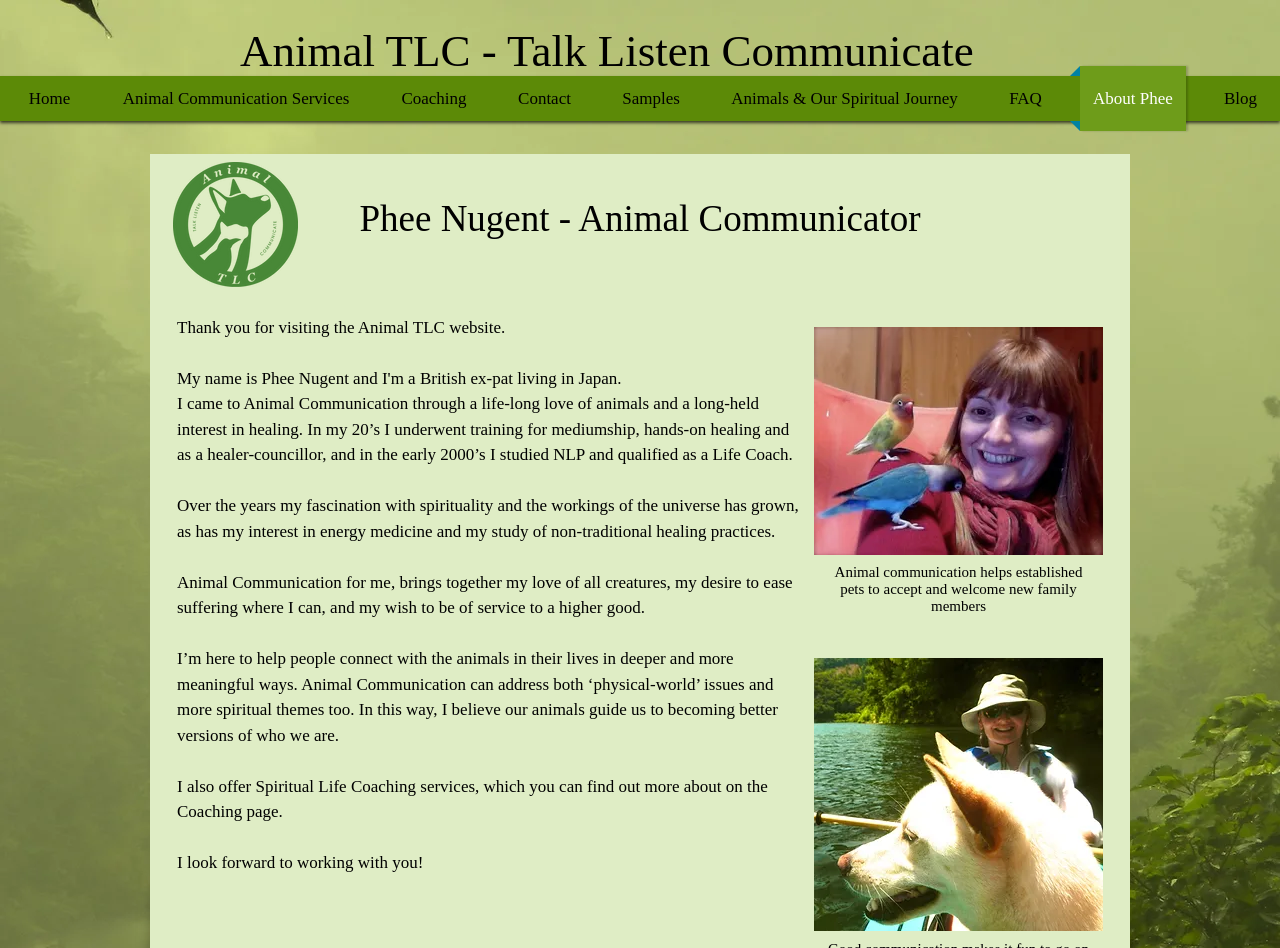Offer a meticulous caption that includes all visible features of the webpage.

This webpage is about Phee Nugent, an animal communicator and pet psychic. At the top, there is a heading "Animal TLC - Talk Listen Communicate" followed by a navigation menu with links to various pages, including "Home", "Animal Communication Services", "Coaching", and more.

Below the navigation menu, there is a heading "Phee Nugent - Animal Communicator" and a brief introduction to Phee's background and experience in animal communication, healing, and spiritual journey. The text explains how Phee came to animal communication through a lifelong love of animals and interest in healing, and how she has studied various modalities, including mediumship, hands-on healing, and life coaching.

The webpage also features two images: one of Phee with lovebirds, and another of her kayaking with her dog in Japan. These images are positioned on the right side of the page, with the text wrapping around them.

The main content of the page is divided into several paragraphs, each discussing Phee's approach to animal communication, her services, and her philosophy. The text explains how animal communication can help people connect with their pets on a deeper level, address physical and spiritual issues, and guide them to become better versions of themselves. There is also a mention of Phee's spiritual life coaching services.

Throughout the page, the text is arranged in a clear and easy-to-read format, with headings and paragraphs that flow logically. The images add a personal touch and help to break up the text. Overall, the webpage provides a warm and welcoming introduction to Phee Nugent and her services as an animal communicator and pet psychic.